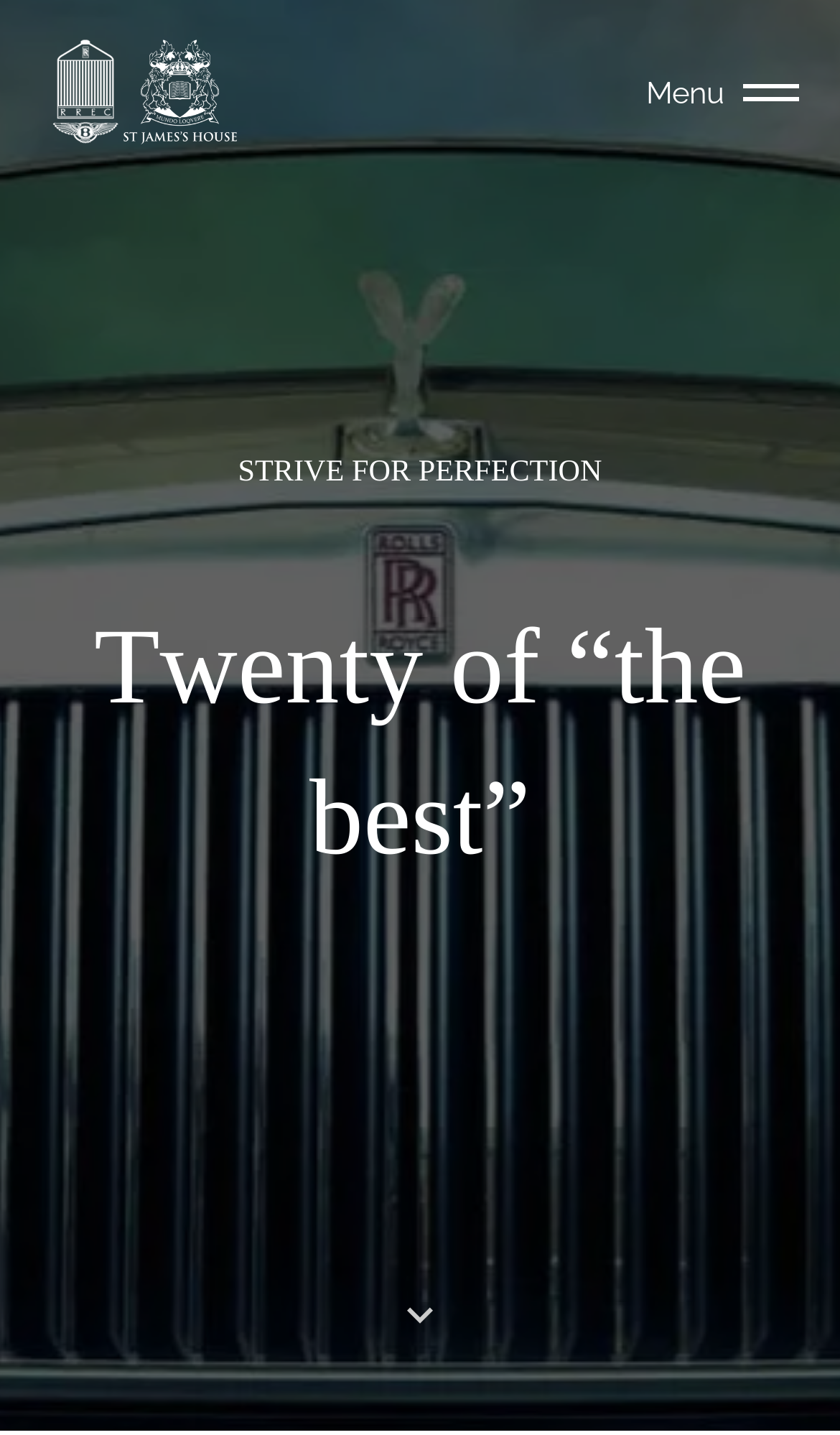Provide a one-word or one-phrase answer to the question:
How many parts is the title of the webpage divided into?

2